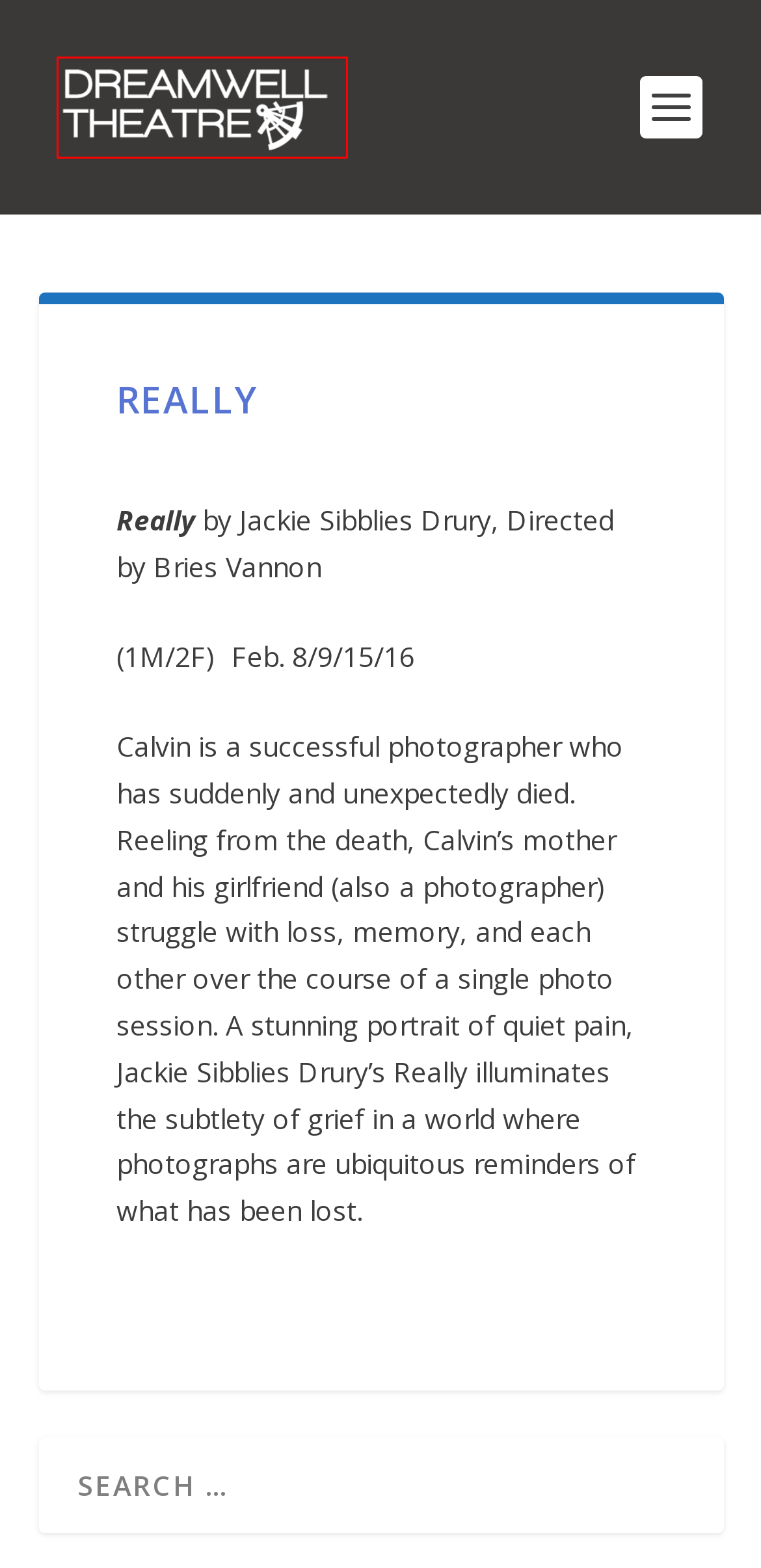You have a screenshot of a webpage with a red bounding box highlighting a UI element. Your task is to select the best webpage description that corresponds to the new webpage after clicking the element. Here are the descriptions:
A. QueertopIA 7:30pm March 2 | Dreamwell Theatre
B. Get Tickets for Artemisia Now! | Dreamwell Theatre
C. Coming Soon: Artemesia opens June 27 for one weekend only | Dreamwell Theatre
D. Holistic Geek - Scott Schumacher
E. Dreamwell Theatre
F. Dreamwell Theatre | A theatre of exploration
G. Auditions for Pleasure Play | Dreamwell Theatre
H. Pleasure Play Cast | Dreamwell Theatre

F